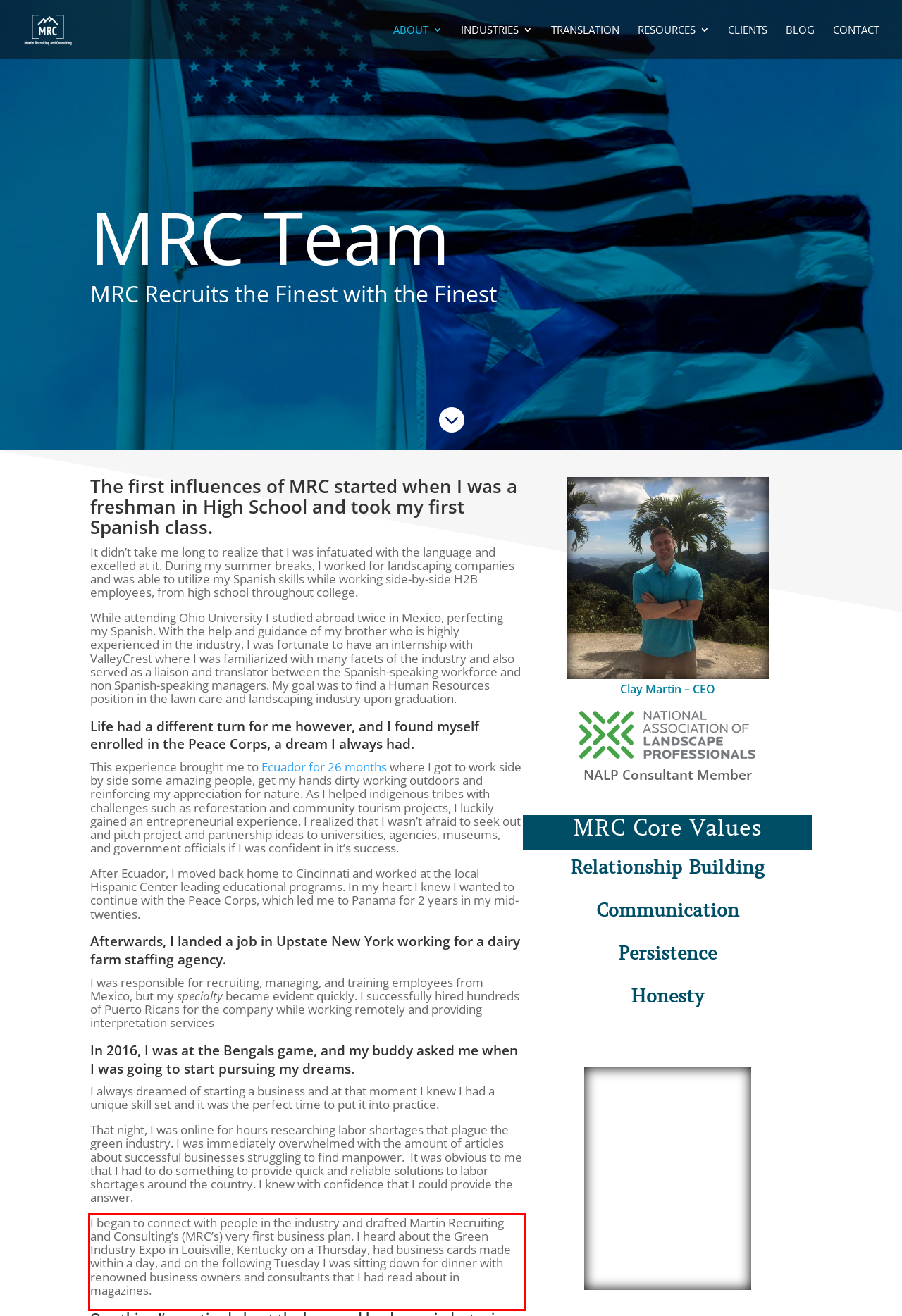You are provided with a screenshot of a webpage that includes a red bounding box. Extract and generate the text content found within the red bounding box.

I began to connect with people in the industry and drafted Martin Recruiting and Consulting’s (MRC’s) very first business plan. I heard about the Green Industry Expo in Louisville, Kentucky on a Thursday, had business cards made within a day, and on the following Tuesday I was sitting down for dinner with renowned business owners and consultants that I had read about in magazines.